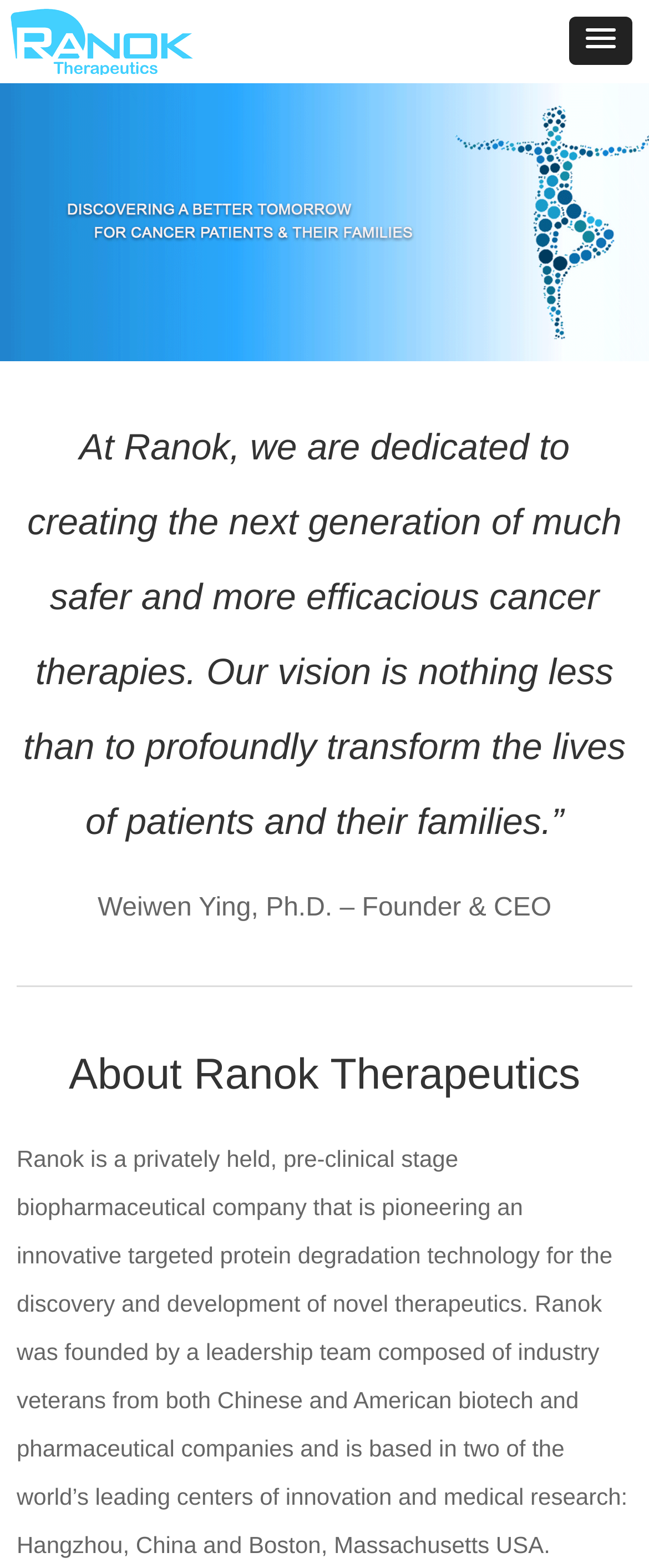What technology is Ranok Therapeutics pioneering?
Provide an in-depth and detailed answer to the question.

According to the StaticText element, 'Ranok is a privately held, pre-clinical stage biopharmaceutical company that is pioneering an innovative targeted protein degradation technology for the discovery and development of novel therapeutics.', I can determine that Ranok Therapeutics is pioneering targeted protein degradation technology.